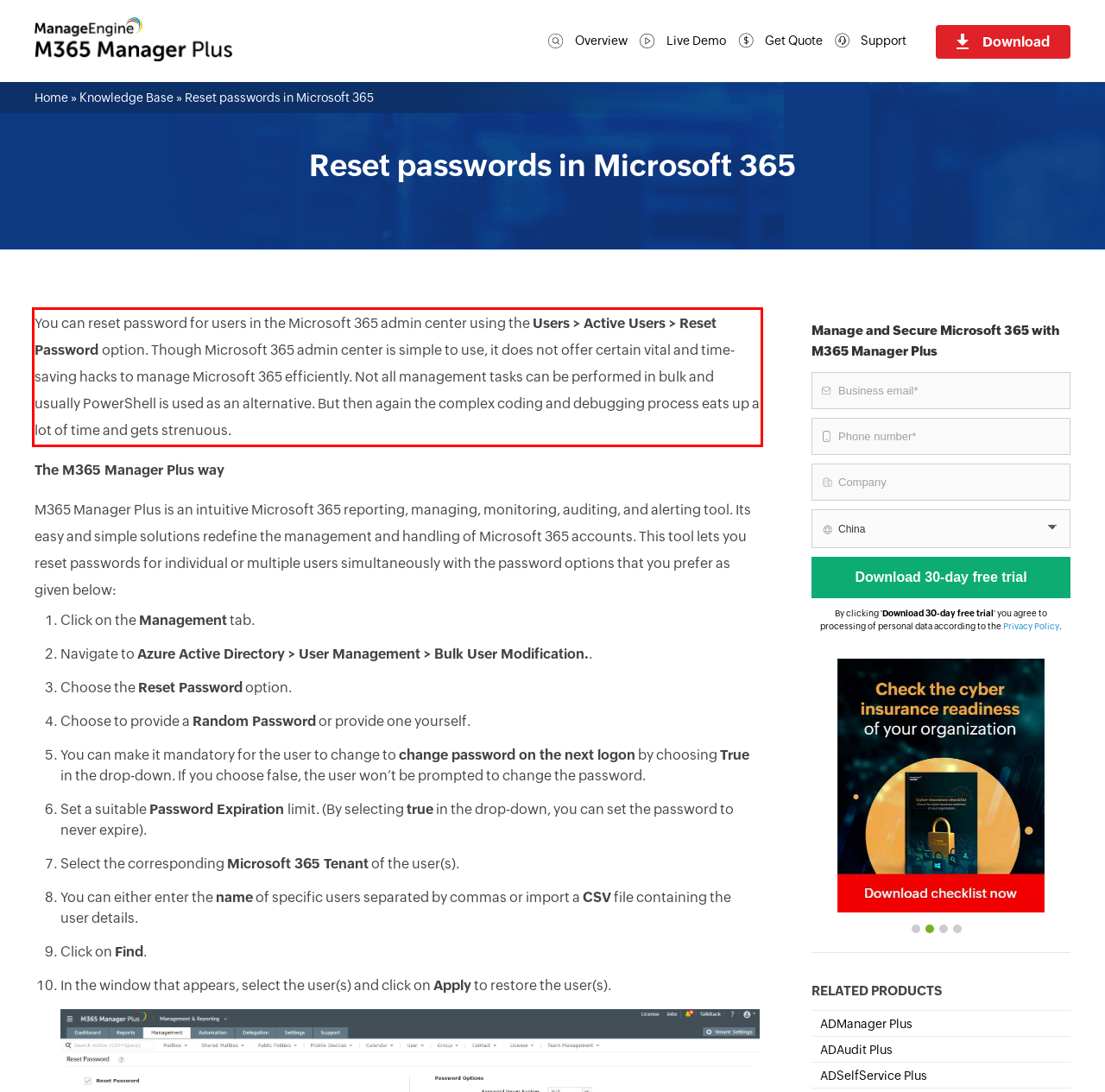Please look at the screenshot provided and find the red bounding box. Extract the text content contained within this bounding box.

You can reset password for users in the Microsoft 365 admin center using the Users > Active Users > Reset Password option. Though Microsoft 365 admin center is simple to use, it does not offer certain vital and time-saving hacks to manage Microsoft 365 efficiently. Not all management tasks can be performed in bulk and usually PowerShell is used as an alternative. But then again the complex coding and debugging process eats up a lot of time and gets strenuous.